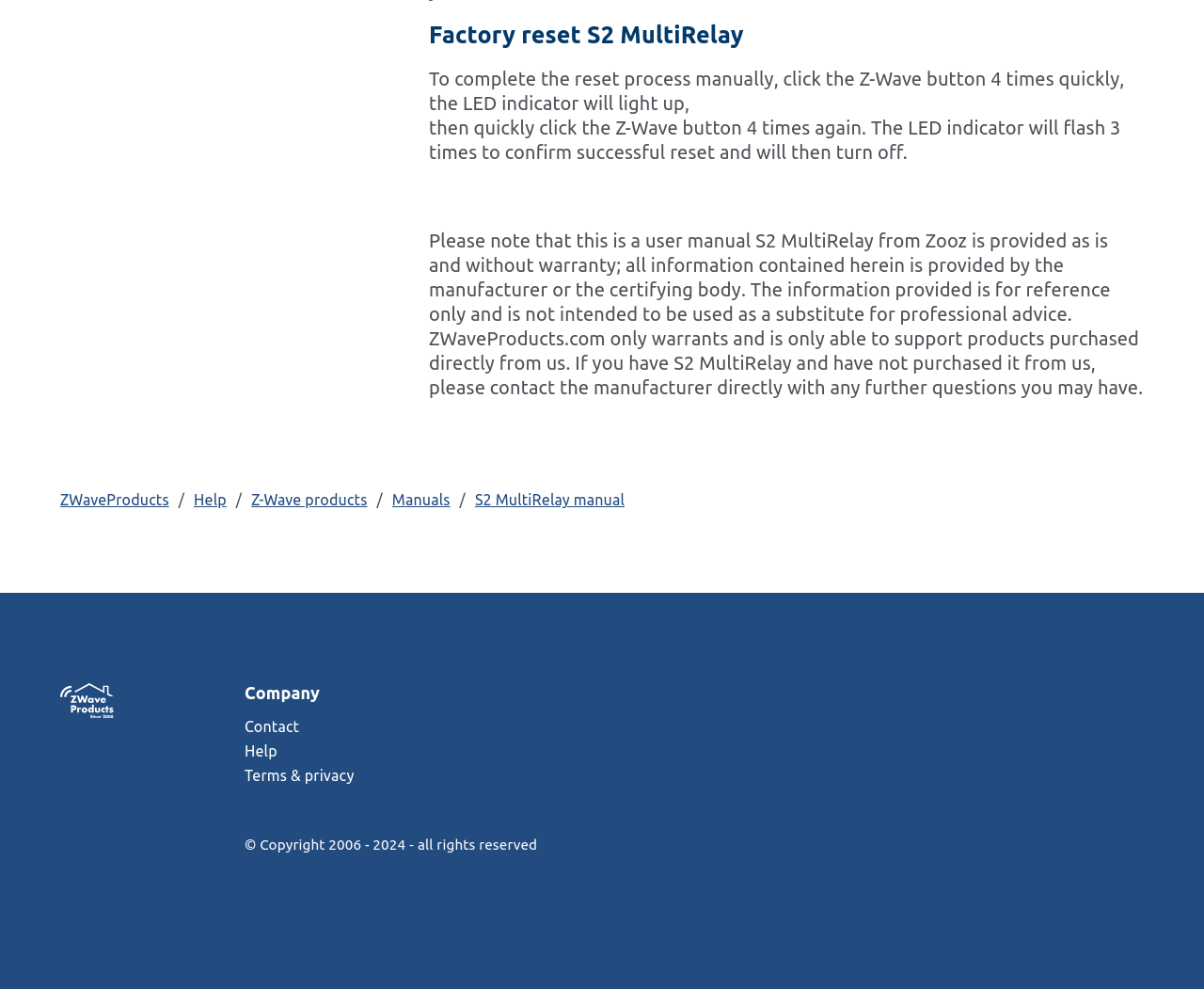Using the provided description ZWaveProducts, find the bounding box coordinates for the UI element. Provide the coordinates in (top-left x, top-left y, bottom-right x, bottom-right y) format, ensuring all values are between 0 and 1.

[0.05, 0.497, 0.14, 0.514]